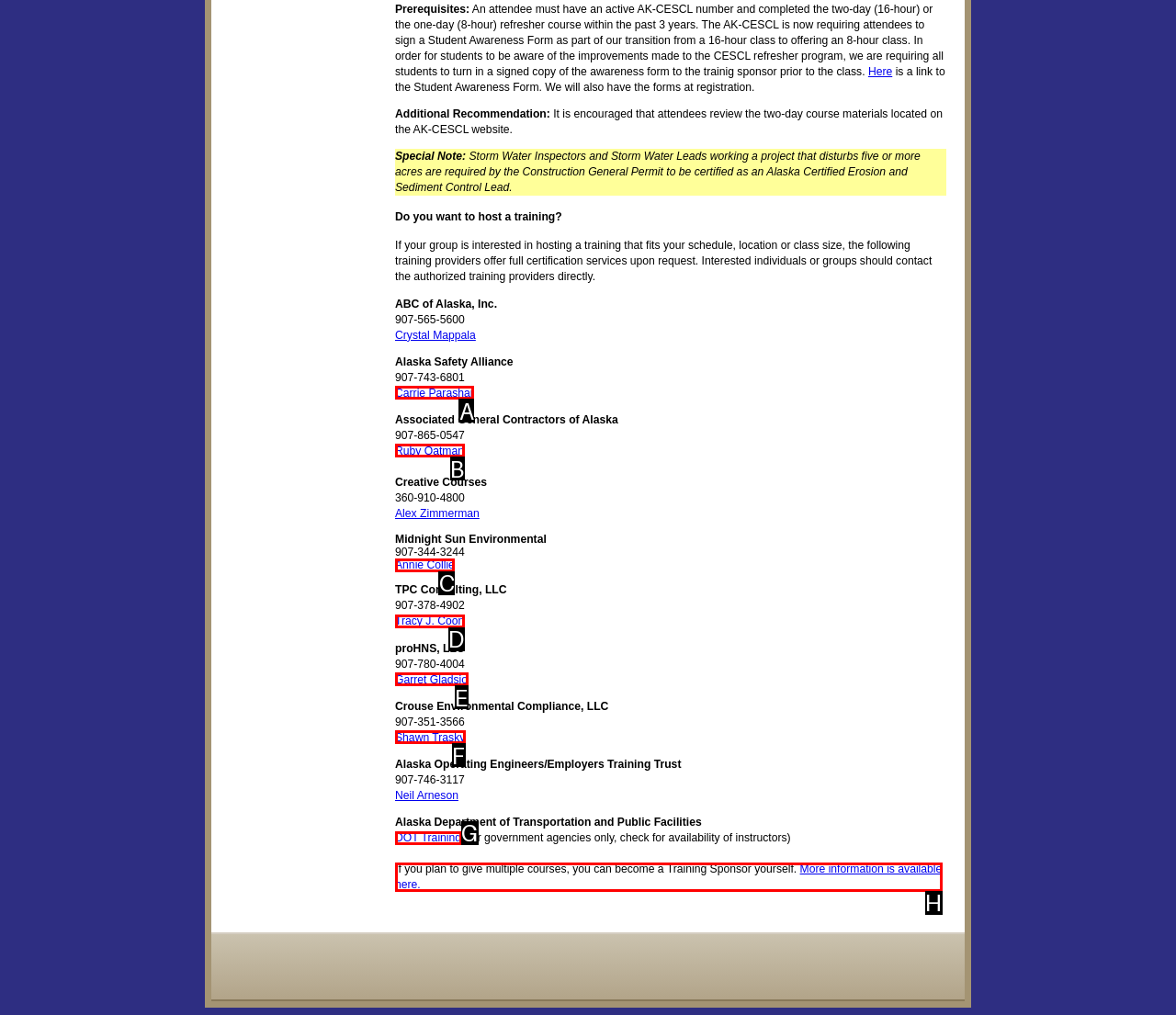Given the instruction: View more information on becoming a Training Sponsor, which HTML element should you click on?
Answer with the letter that corresponds to the correct option from the choices available.

H